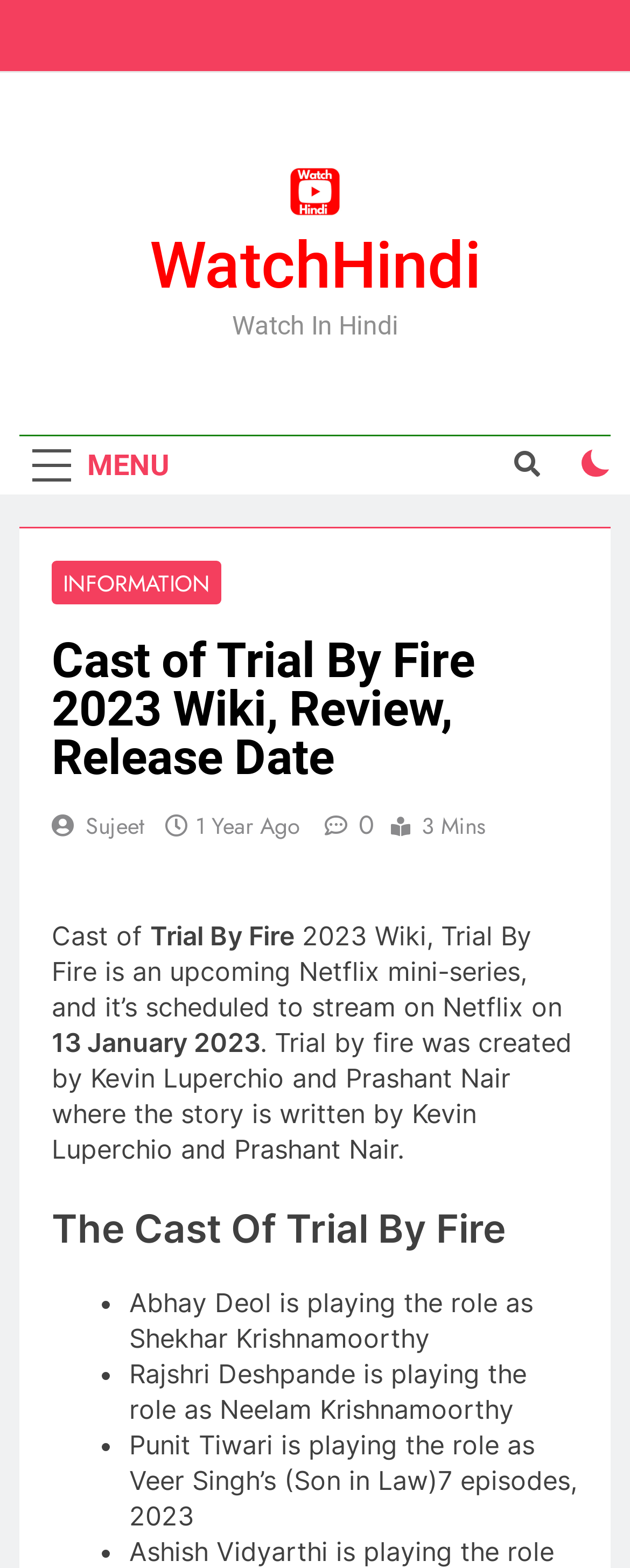Provide a single word or phrase answer to the question: 
What is the role of Rajshri Deshpande in Trial By Fire?

Neelam Krishnamoorthy